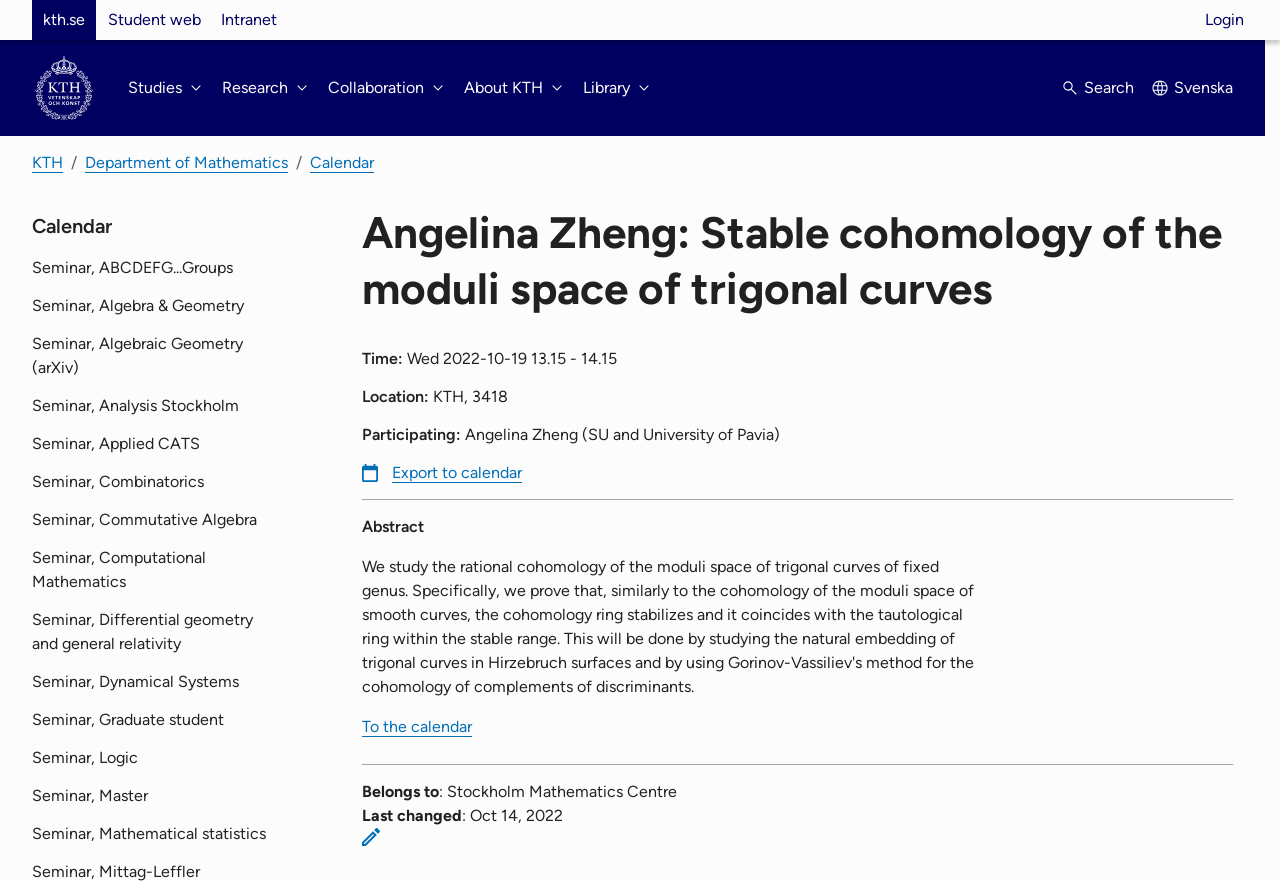Can you specify the bounding box coordinates for the region that should be clicked to fulfill this instruction: "Go to the 'Department of Mathematics' page".

[0.066, 0.174, 0.225, 0.195]